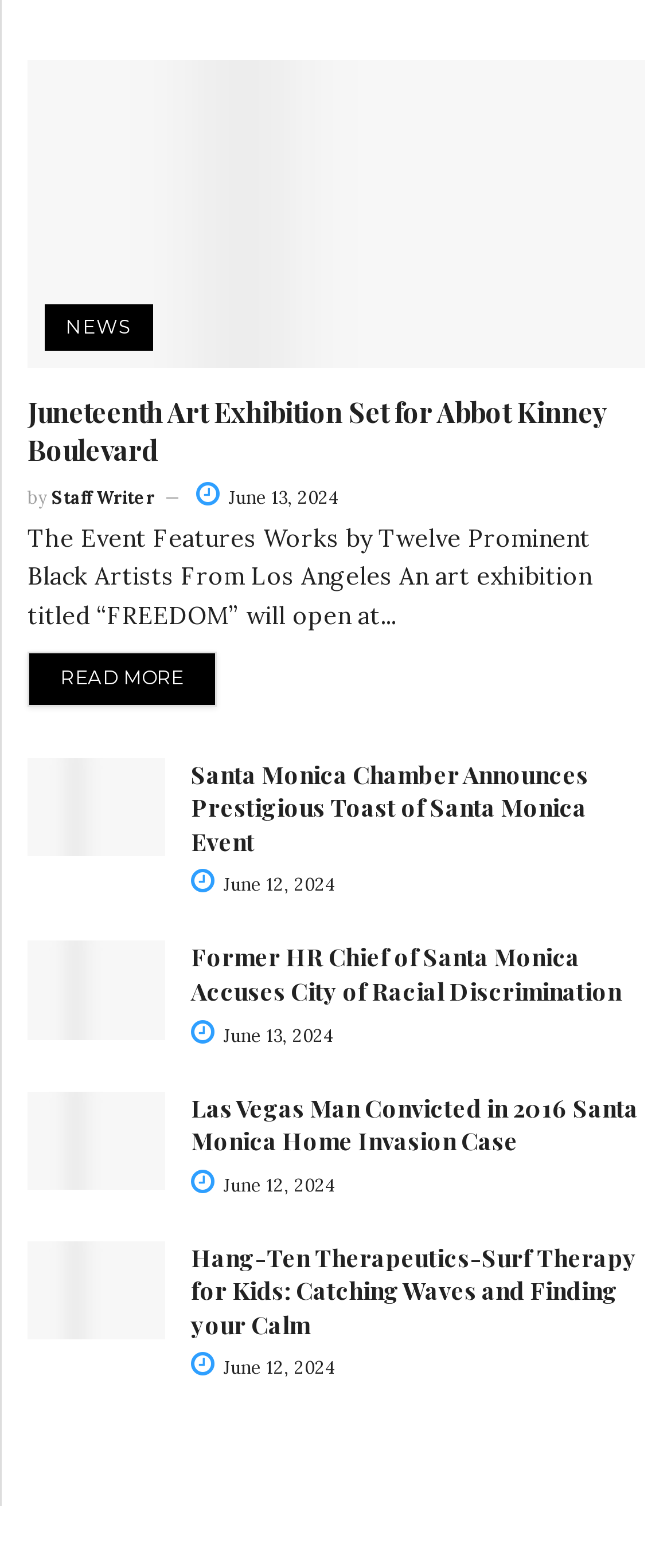Give a concise answer using only one word or phrase for this question:
What is the date of the 'Santa Monica Chamber Announces Prestigious Toast of Santa Monica Event' article?

June 12, 2024